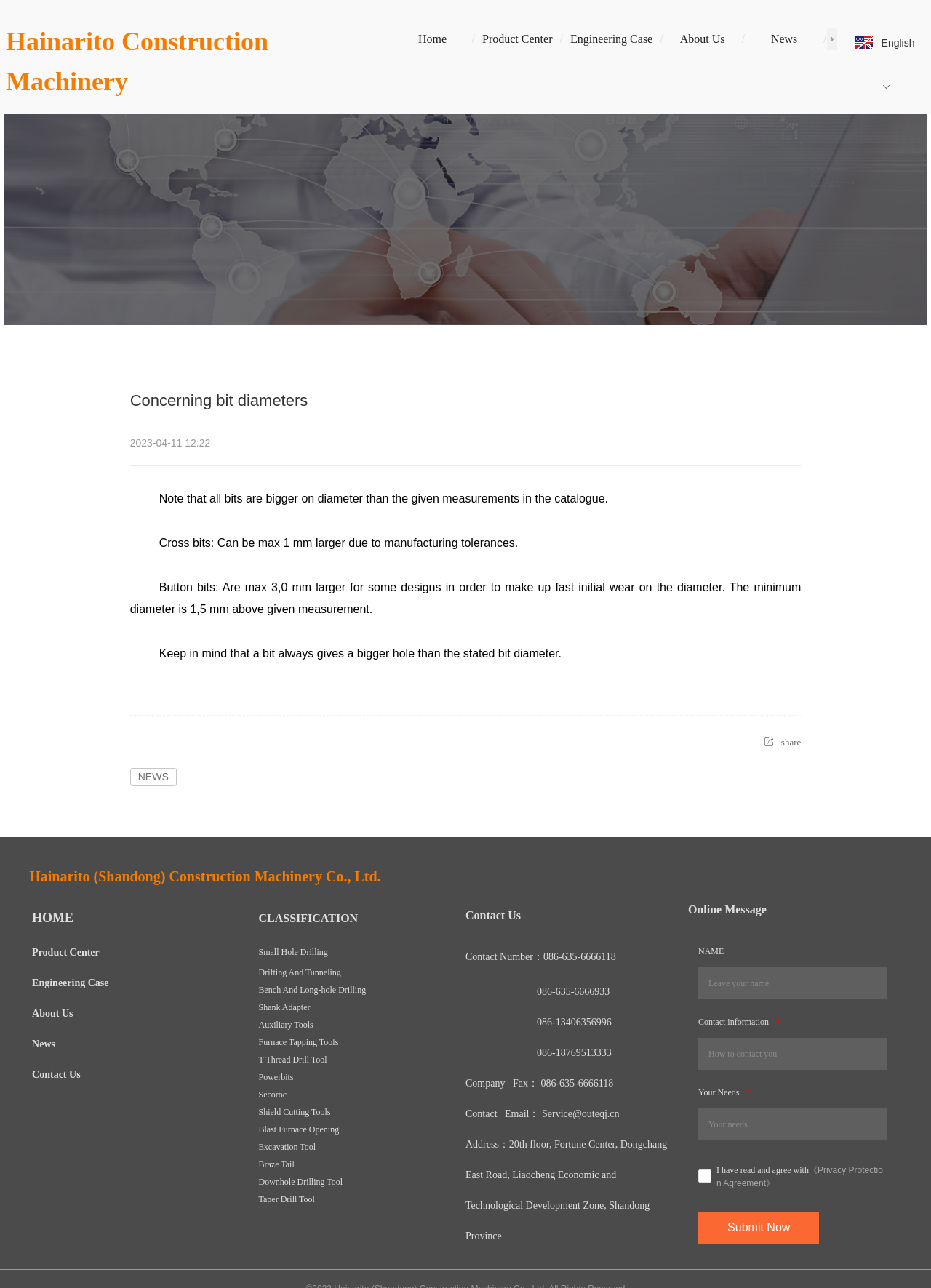What type of products does the company offer?
Using the image, provide a detailed and thorough answer to the question.

The company appears to offer various drilling tools and equipment, as evidenced by the links in the classification section, such as 'Small Hole Drilling', 'Drifting And Tunneling', and 'Bench And Long-hole Drilling'.